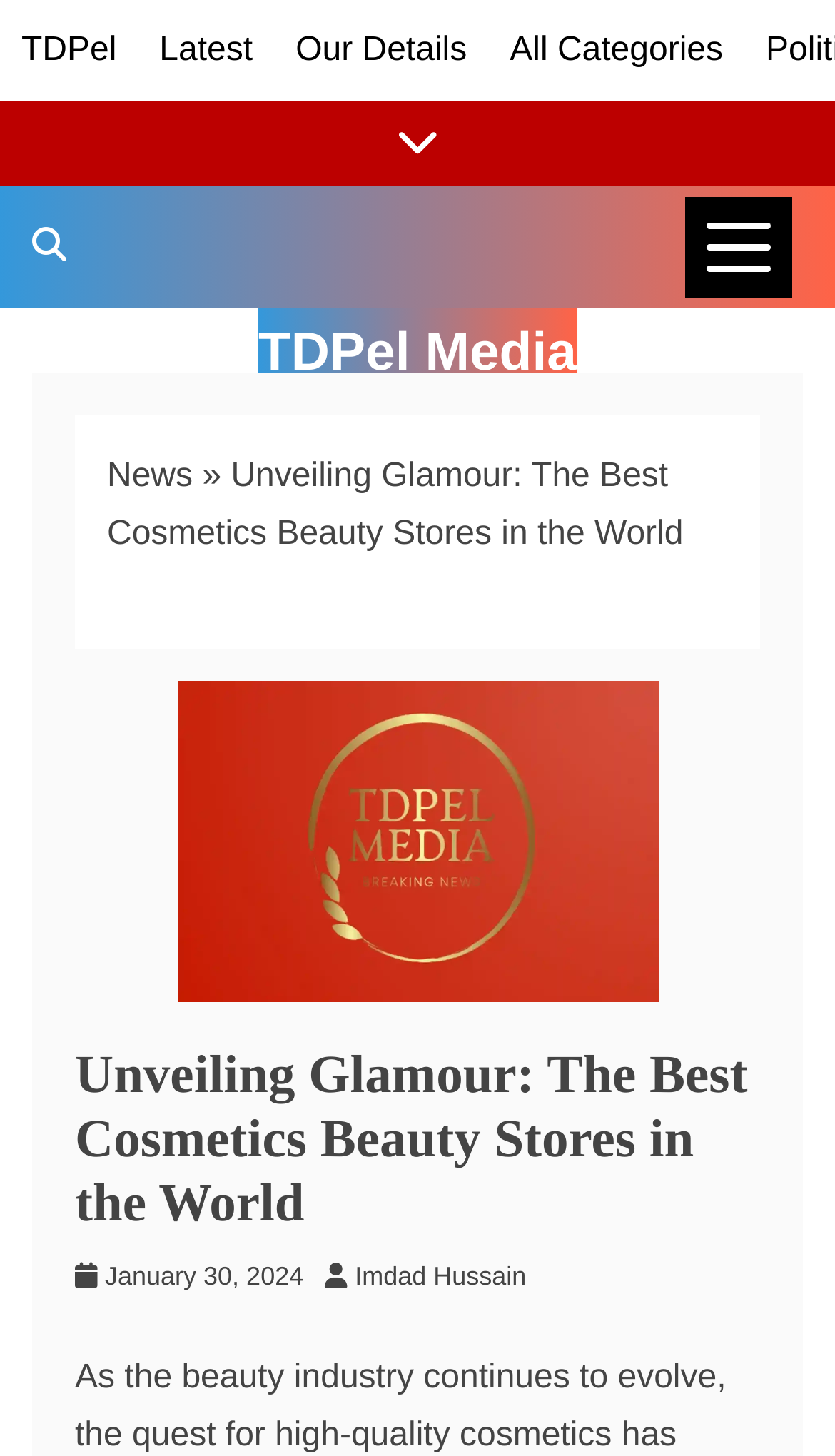Kindly determine the bounding box coordinates for the area that needs to be clicked to execute this instruction: "search on TDPel Media".

[0.0, 0.128, 0.118, 0.212]